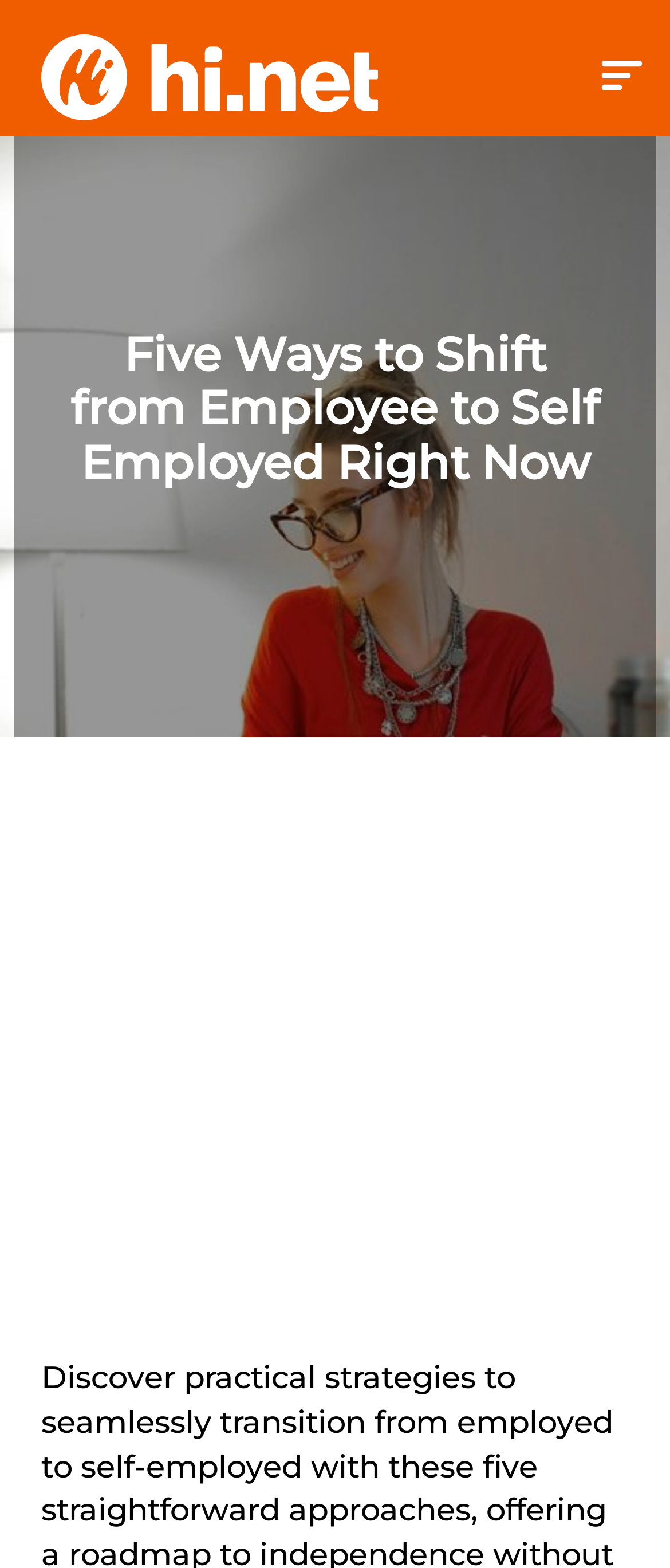Offer a detailed account of what is visible on the webpage.

The webpage is about providing guidance on transitioning from being an employee to becoming self-employed. At the top-left corner, there is a group element containing a link to "hi.net" with a heading that shares the same text. Below this, there is a prominent header that displays the title "Five Ways to Shift from Employee to Self Employed Right Now", which is centered and takes up a significant portion of the top section of the page.

On the top-right corner, there is a button containing an image, but its purpose is unclear. The majority of the page's content is occupied by an iframe, which is an advertisement, and it spans the entire width of the page, starting from the middle and extending to the bottom.